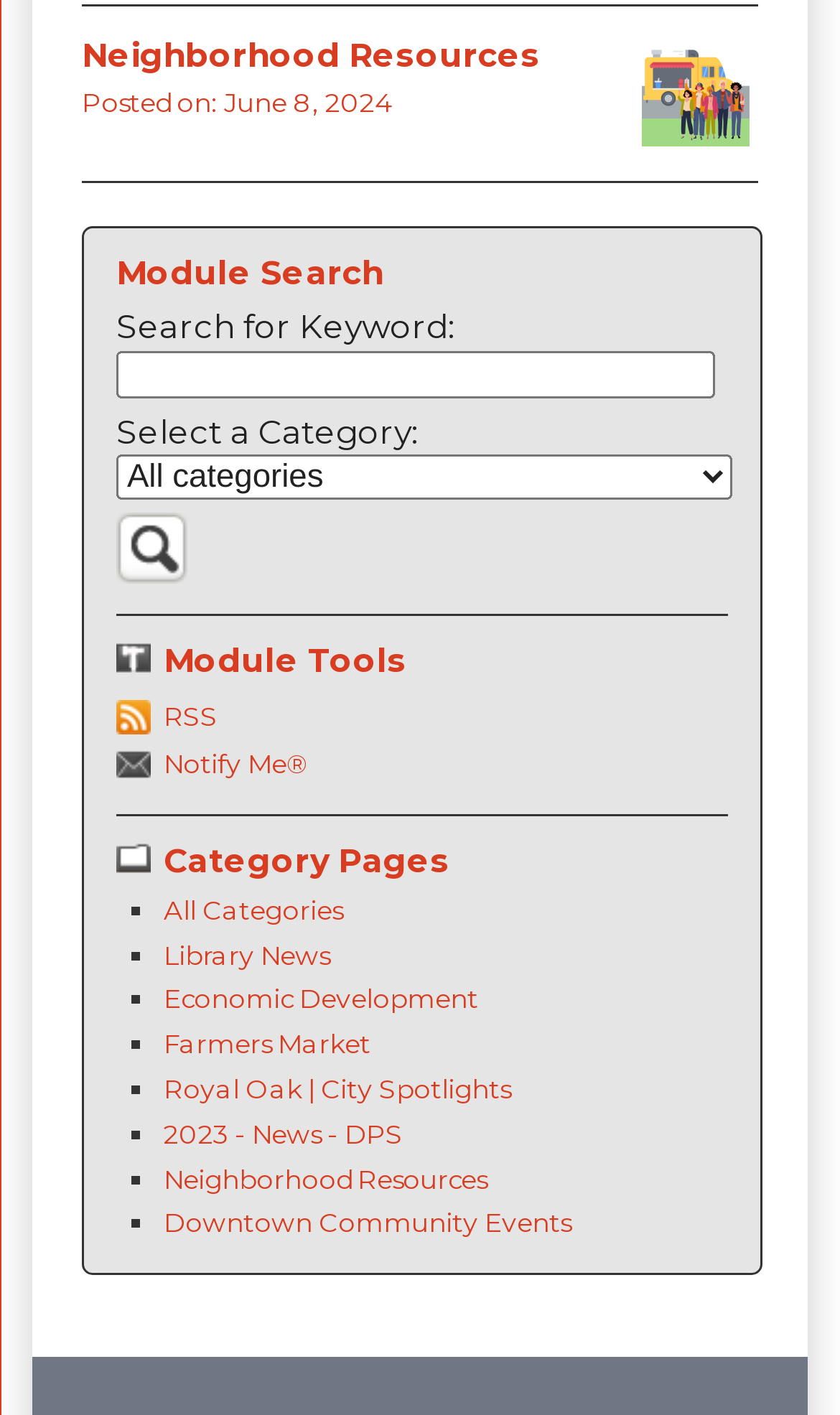Please specify the bounding box coordinates of the clickable region to carry out the following instruction: "Subscribe to RSS". The coordinates should be four float numbers between 0 and 1, in the format [left, top, right, bottom].

[0.138, 0.491, 0.867, 0.521]